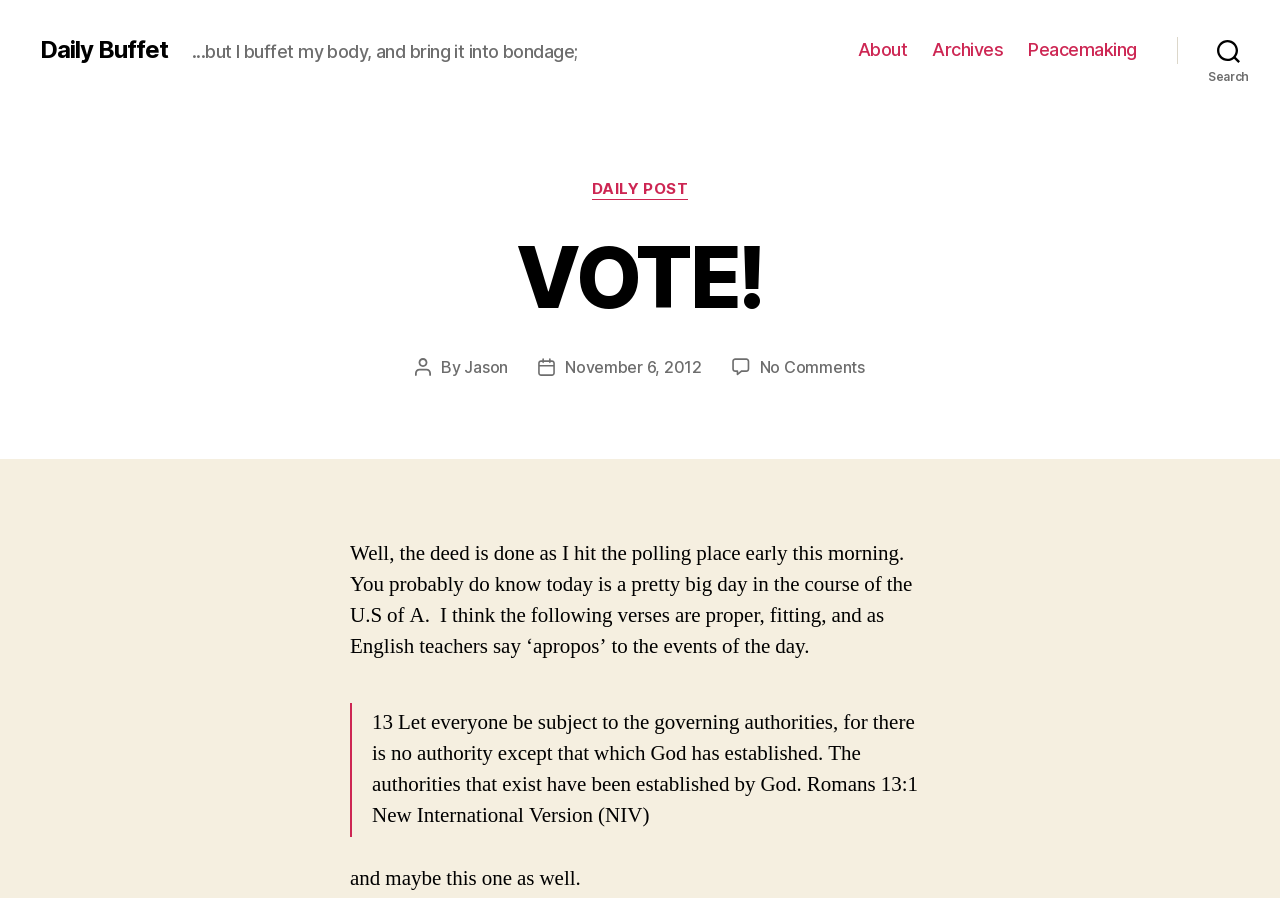Find the coordinates for the bounding box of the element with this description: "Jason".

[0.363, 0.398, 0.397, 0.42]